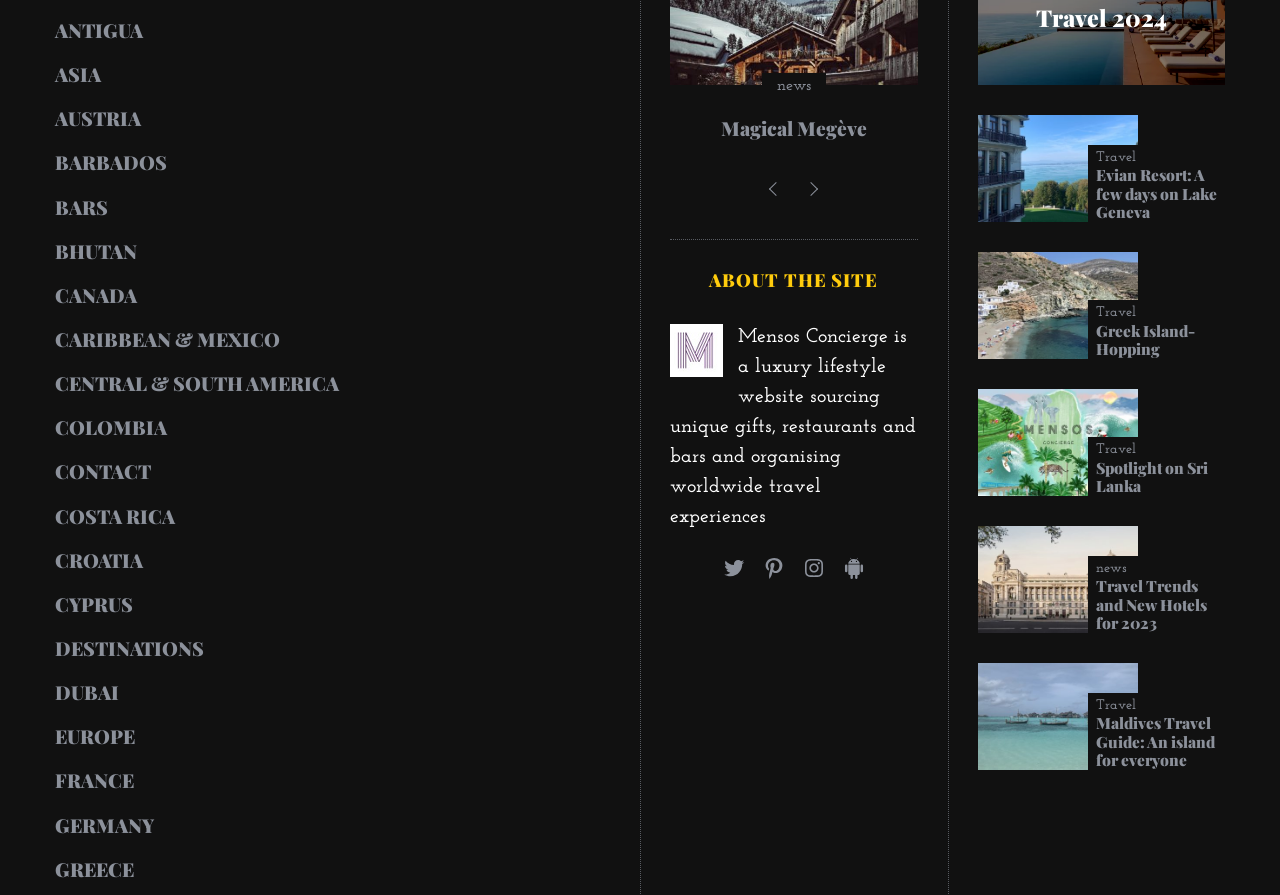Please predict the bounding box coordinates (top-left x, top-left y, bottom-right x, bottom-right y) for the UI element in the screenshot that fits the description: Magical Megève

[0.298, 0.129, 0.412, 0.158]